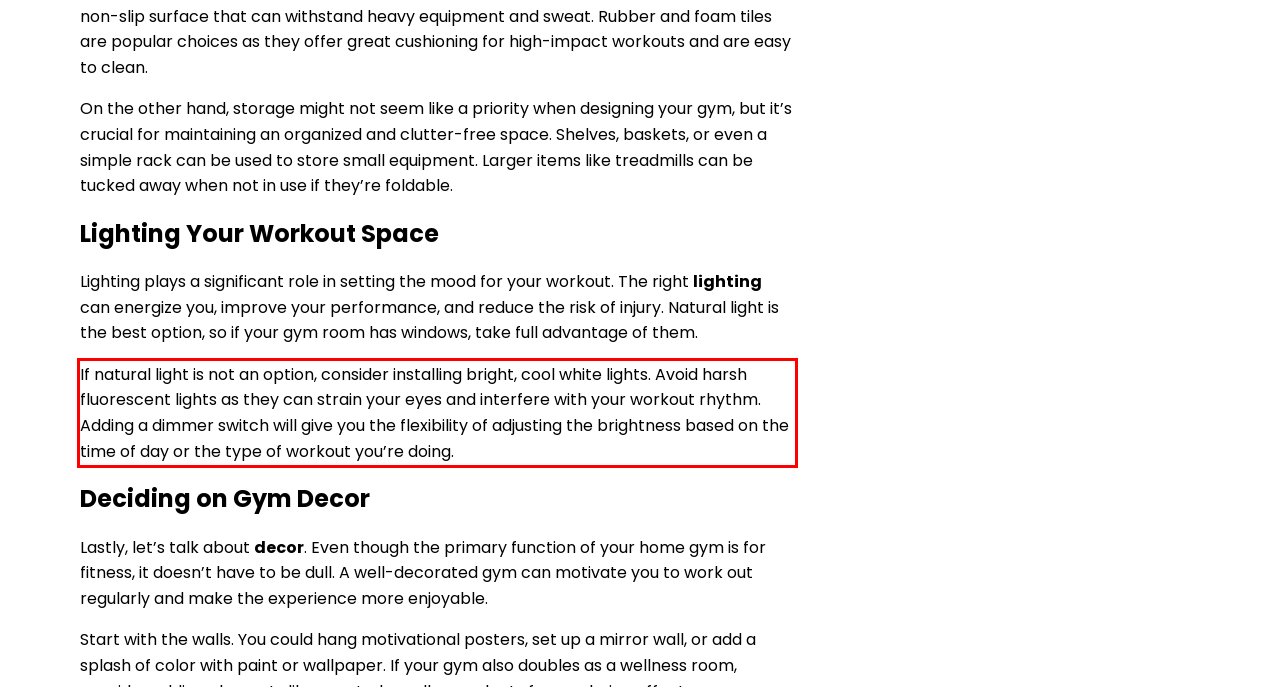Using the webpage screenshot, recognize and capture the text within the red bounding box.

If natural light is not an option, consider installing bright, cool white lights. Avoid harsh fluorescent lights as they can strain your eyes and interfere with your workout rhythm. Adding a dimmer switch will give you the flexibility of adjusting the brightness based on the time of day or the type of workout you’re doing.